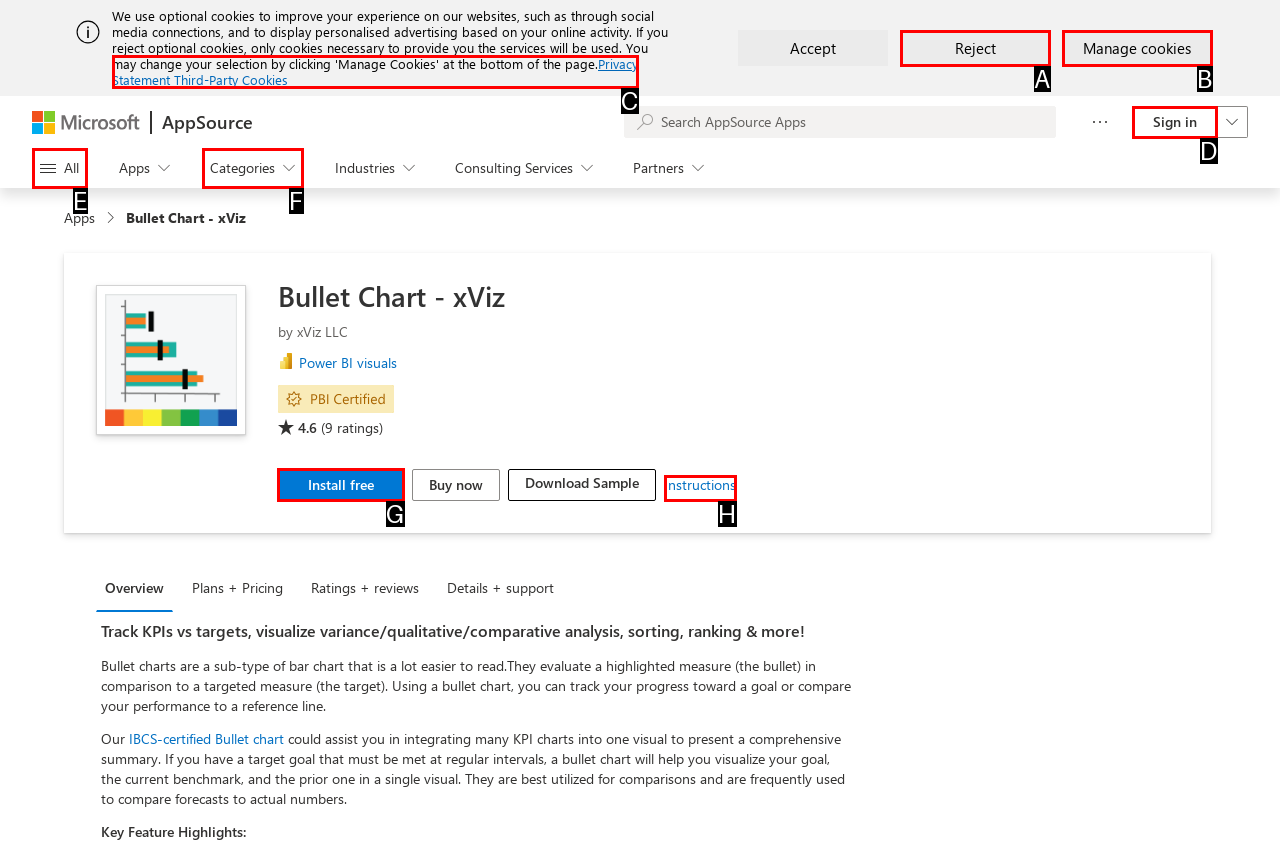Choose the correct UI element to click for this task: Click the link '531' Answer using the letter from the given choices.

None